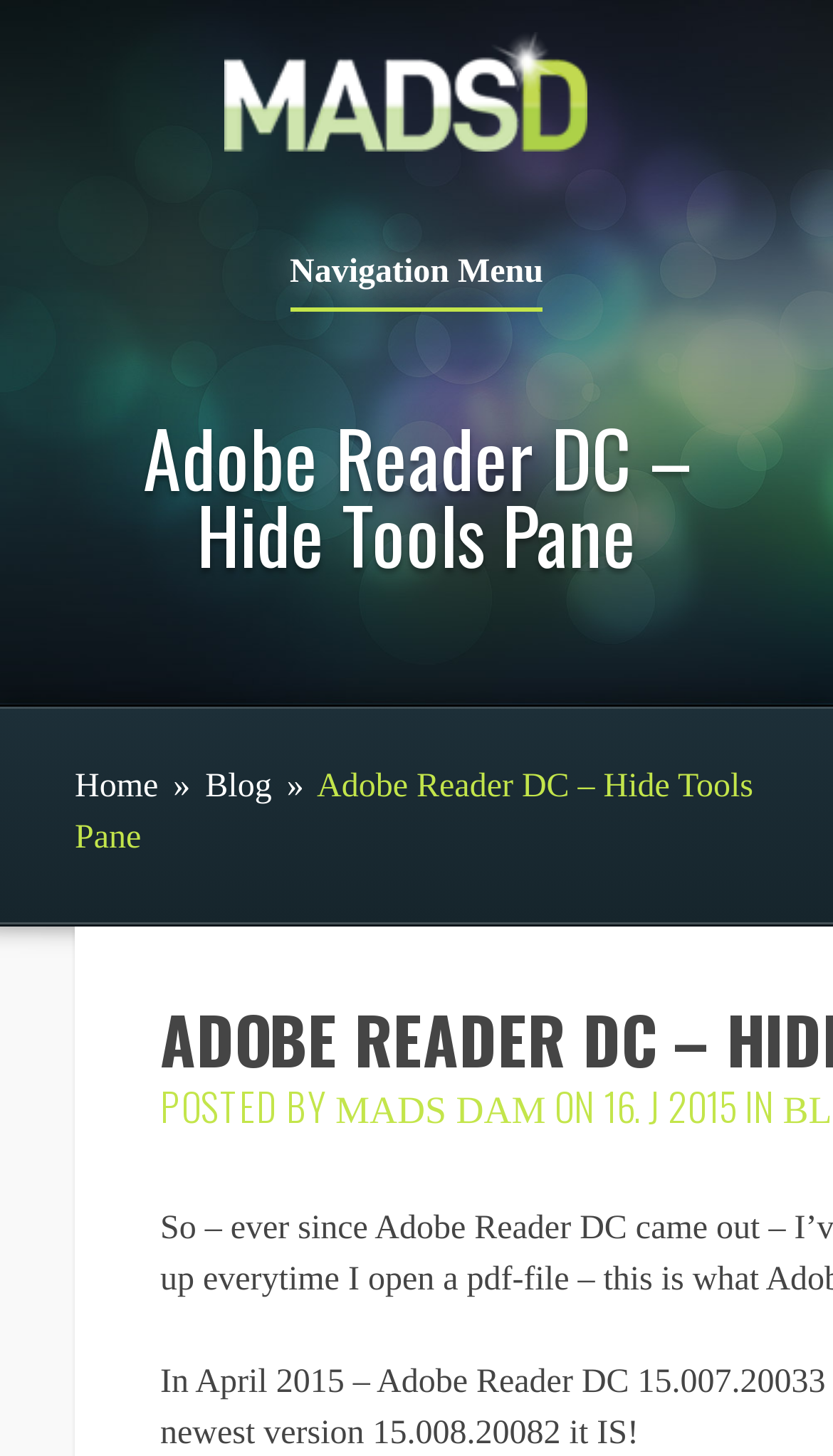Refer to the element description Home and identify the corresponding bounding box in the screenshot. Format the coordinates as (top-left x, top-left y, bottom-right x, bottom-right y) with values in the range of 0 to 1.

[0.09, 0.528, 0.19, 0.553]